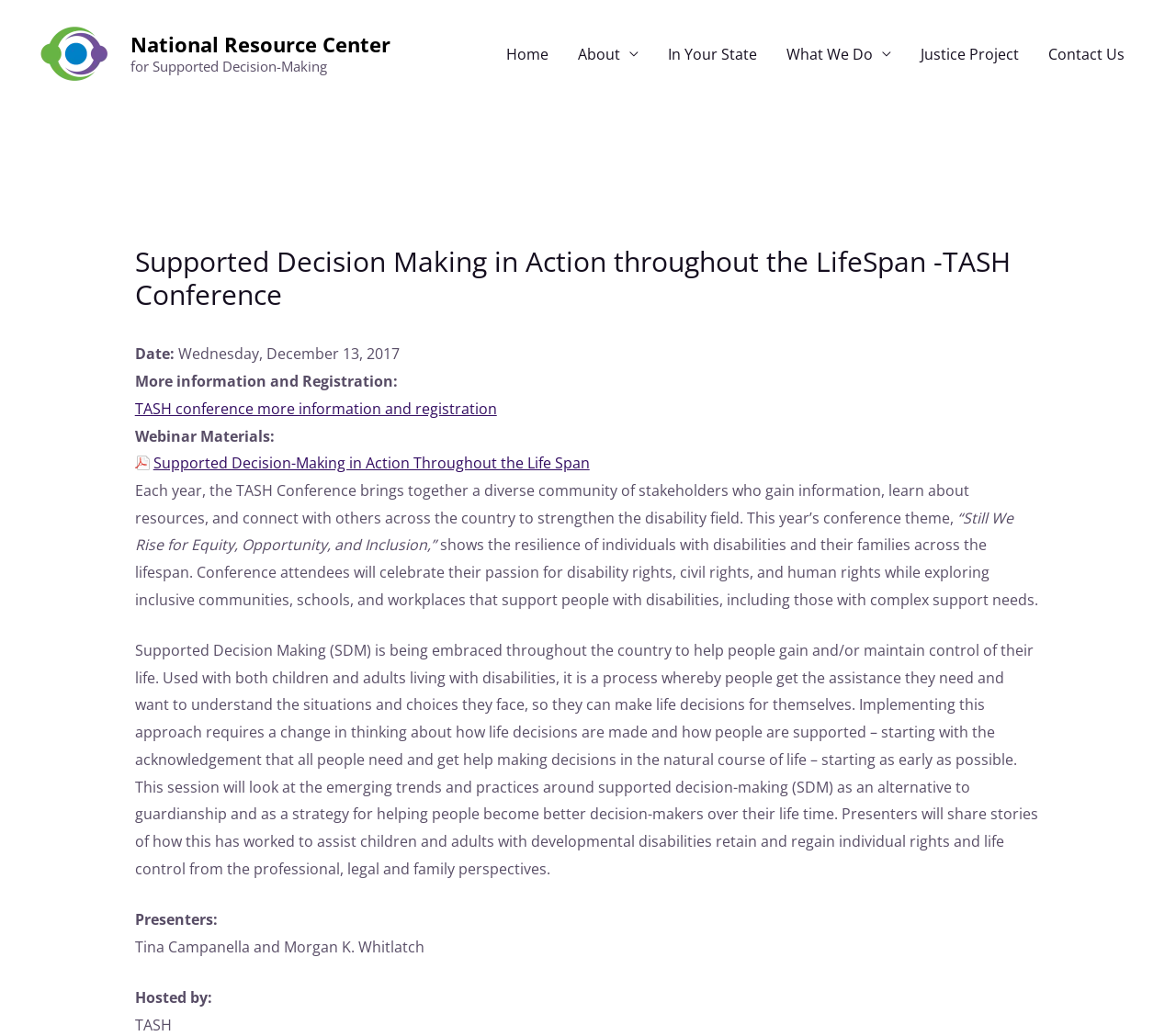Locate the bounding box coordinates of the clickable part needed for the task: "Learn more about the TASH conference".

[0.115, 0.385, 0.422, 0.404]